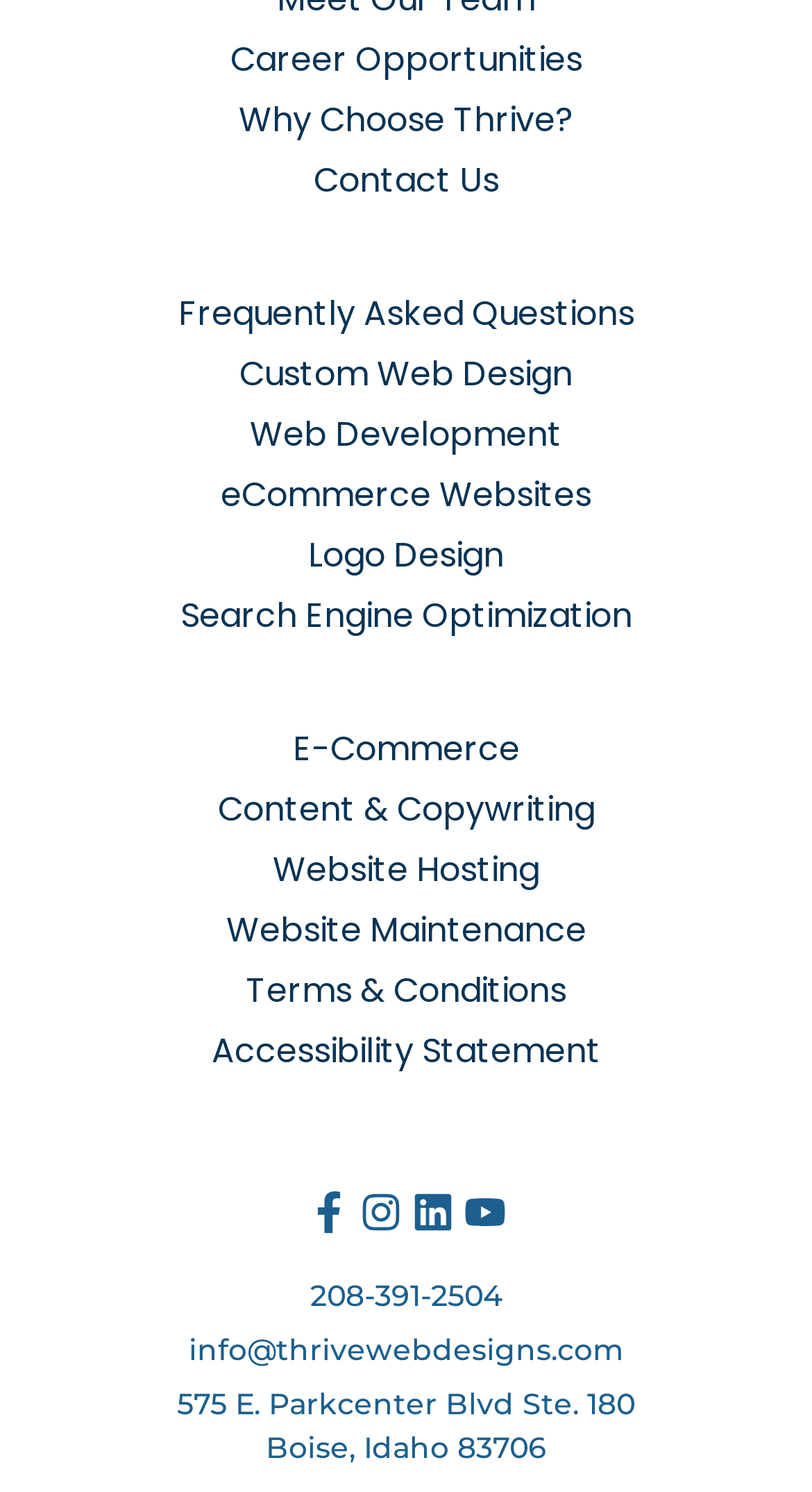Please determine the bounding box coordinates for the element with the description: "Custom Web Design".

[0.077, 0.235, 0.923, 0.269]